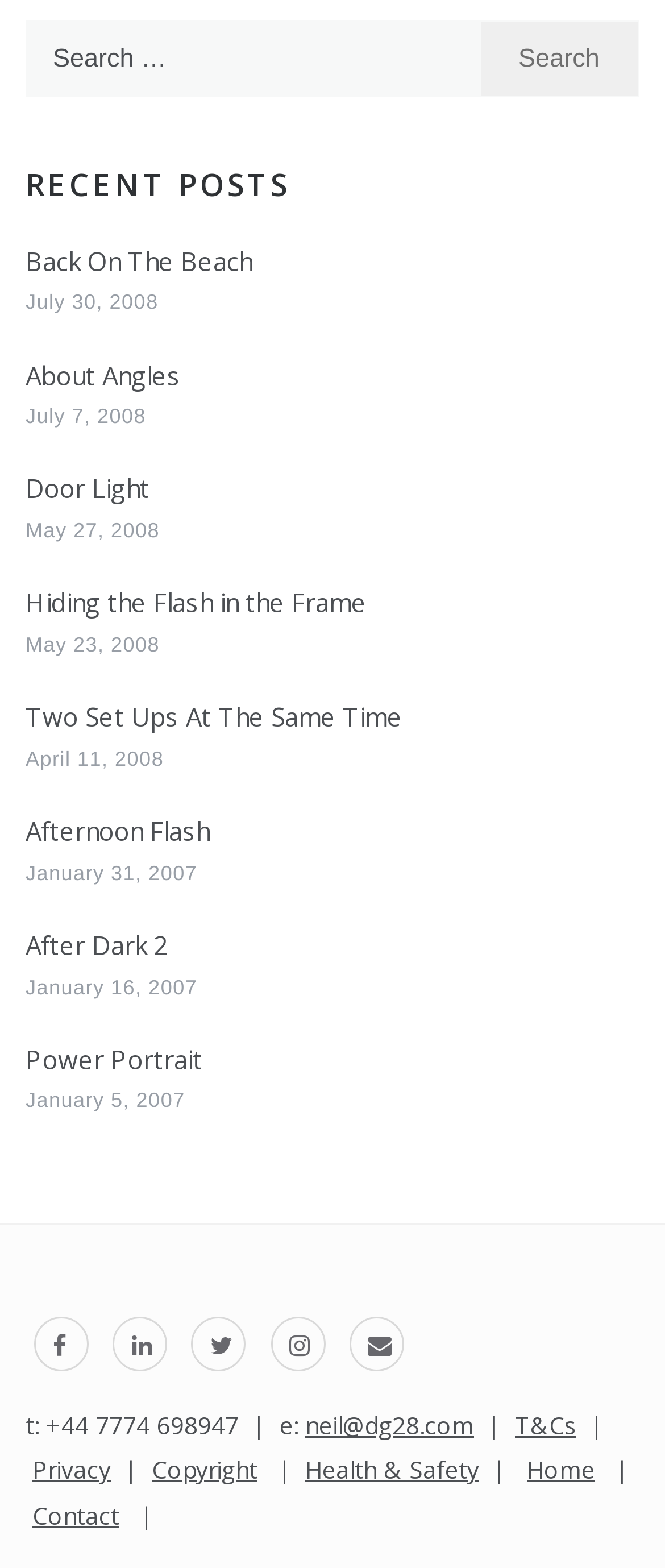Based on the image, please elaborate on the answer to the following question:
How many links are there at the bottom of the webpage?

The webpage has a section at the bottom with links to 'T&Cs', 'Privacy', 'Copyright', 'Health & Safety', 'Home', and 'Contact', totaling 6 links.